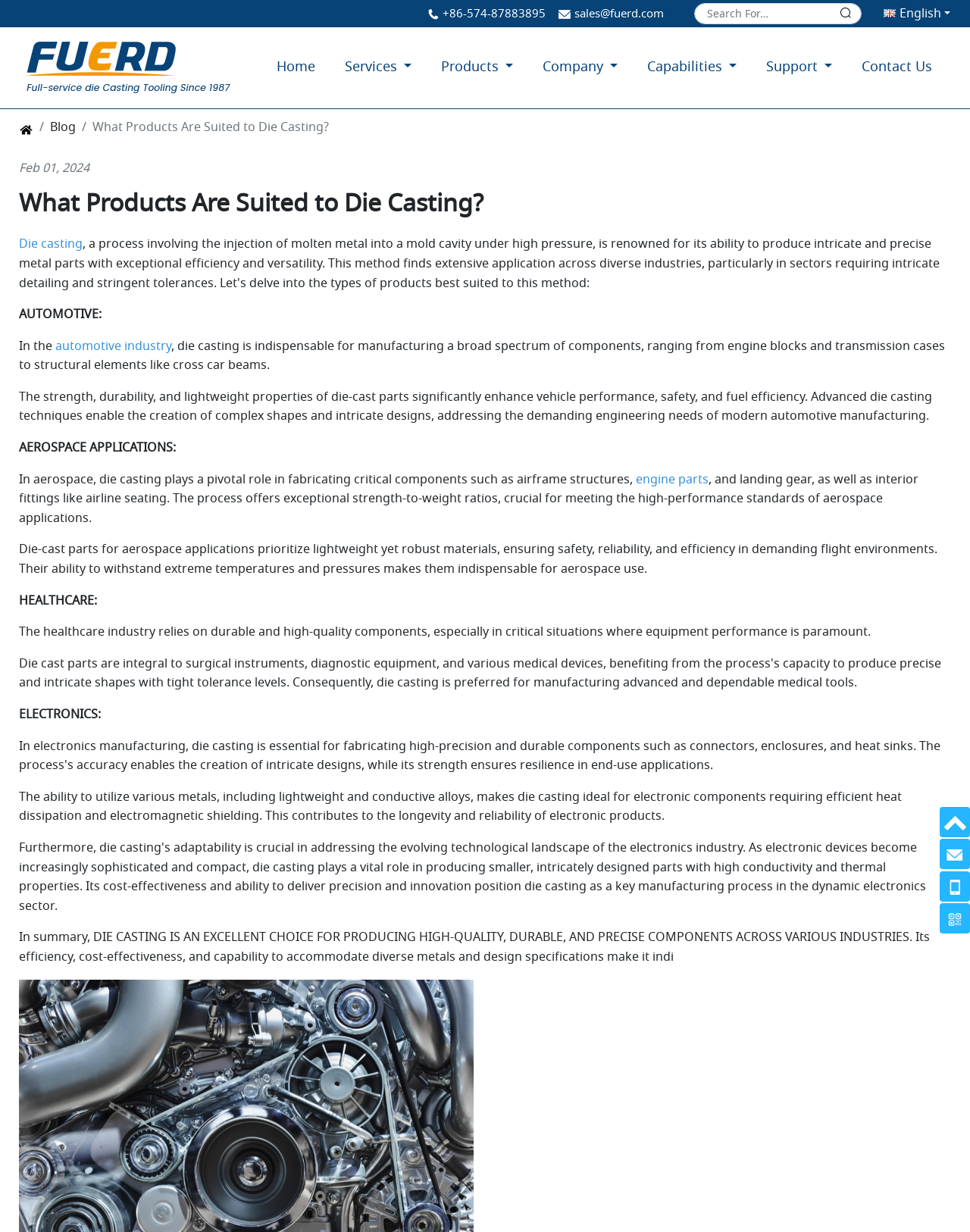Examine the screenshot and answer the question in as much detail as possible: What is the advantage of die casting in electronics?

I found the answer by reading the text on the webpage, which states that die casting is ideal for electronic components requiring efficient heat dissipation and electromagnetic shielding.